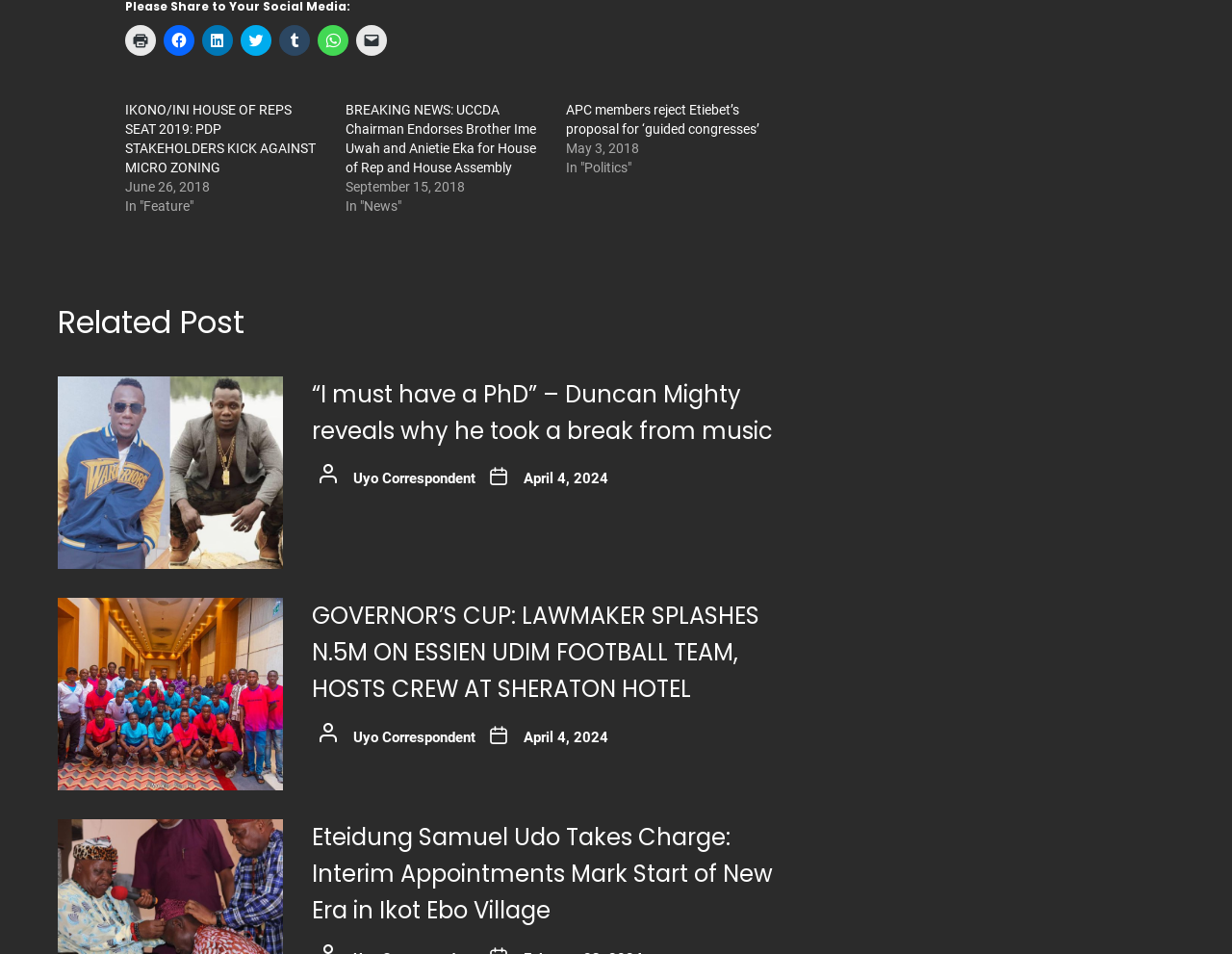Given the element description, predict the bounding box coordinates in the format (top-left x, top-left y, bottom-right x, bottom-right y), using floating point numbers between 0 and 1: Uyo Correspondent

[0.287, 0.764, 0.386, 0.782]